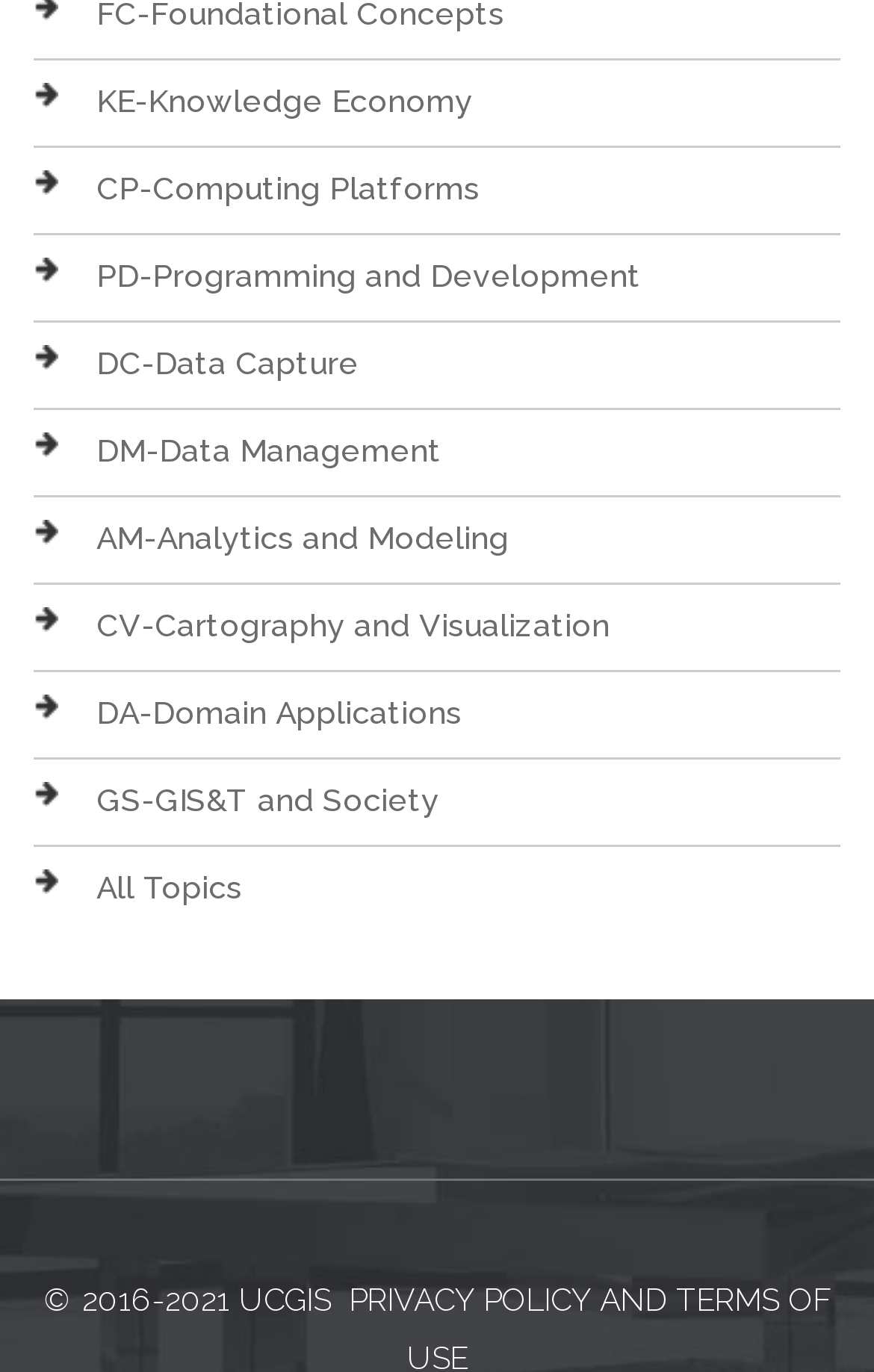Answer the question using only a single word or phrase: 
What is the copyright information on this webpage?

2016-2021 UCGIS